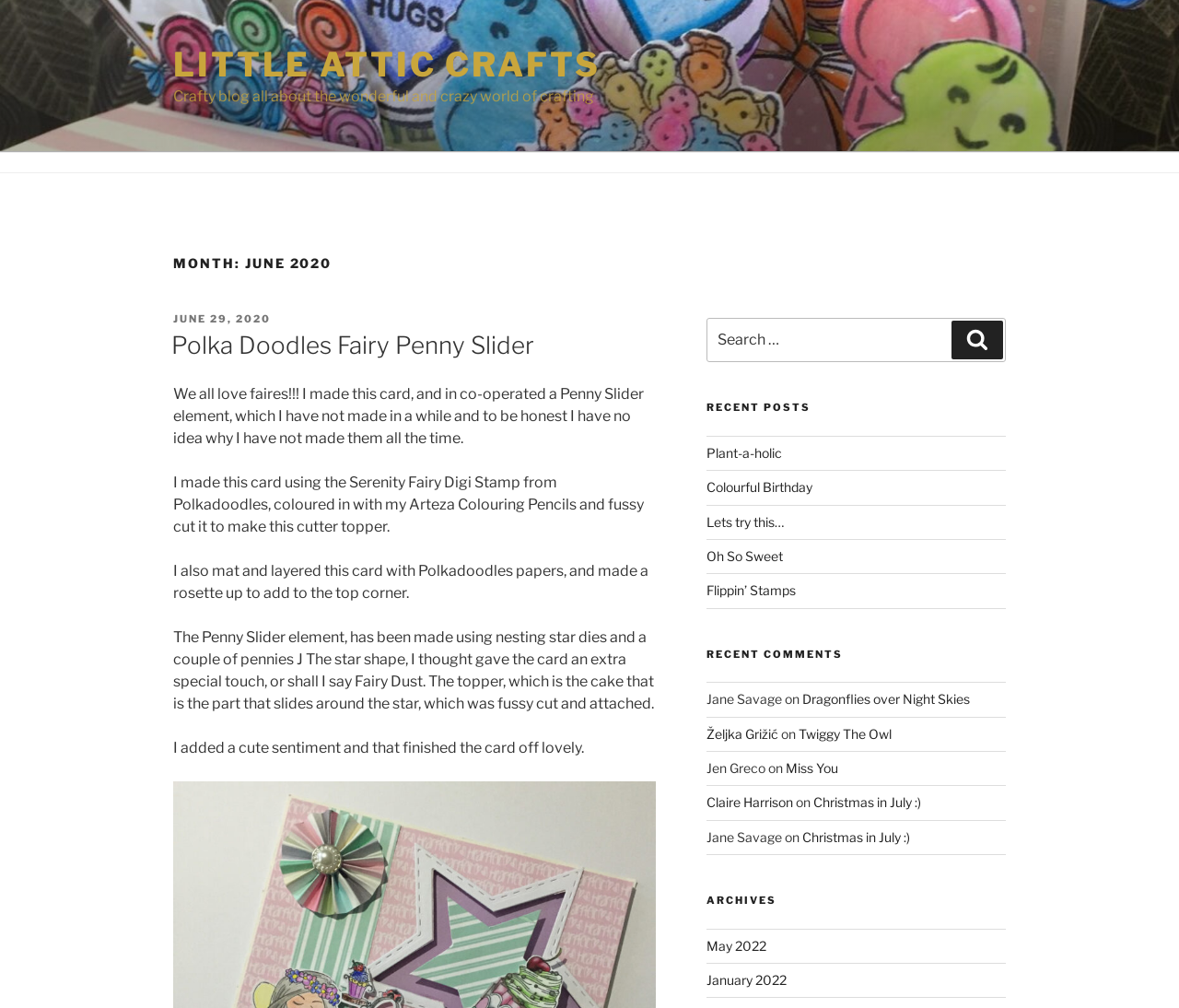Determine the bounding box coordinates of the clickable region to follow the instruction: "View the 'Polka Doodles Fairy Penny Slider' post".

[0.145, 0.328, 0.453, 0.357]